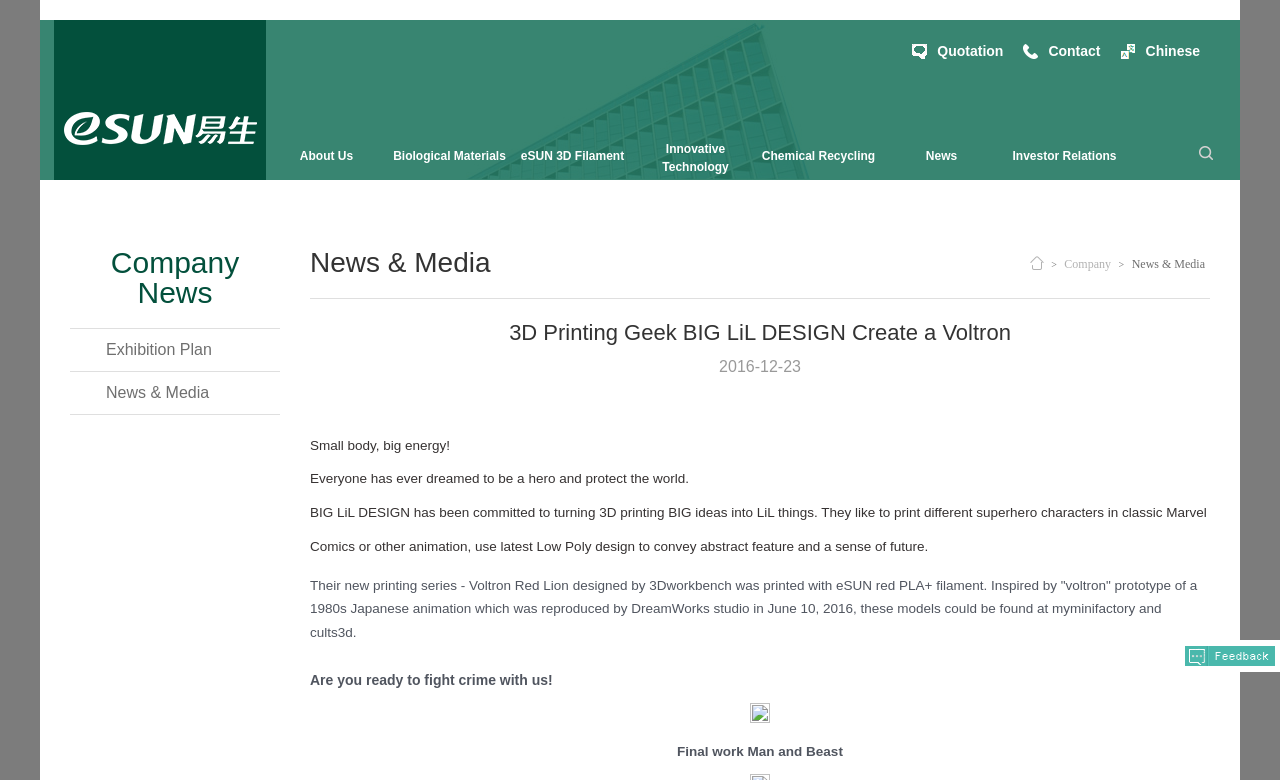What is the theme of the 3D printed model?
Provide a detailed answer to the question using information from the image.

The 3D printed model is a Voltron model, as indicated by the article's content, which describes the design and inspiration behind the model.